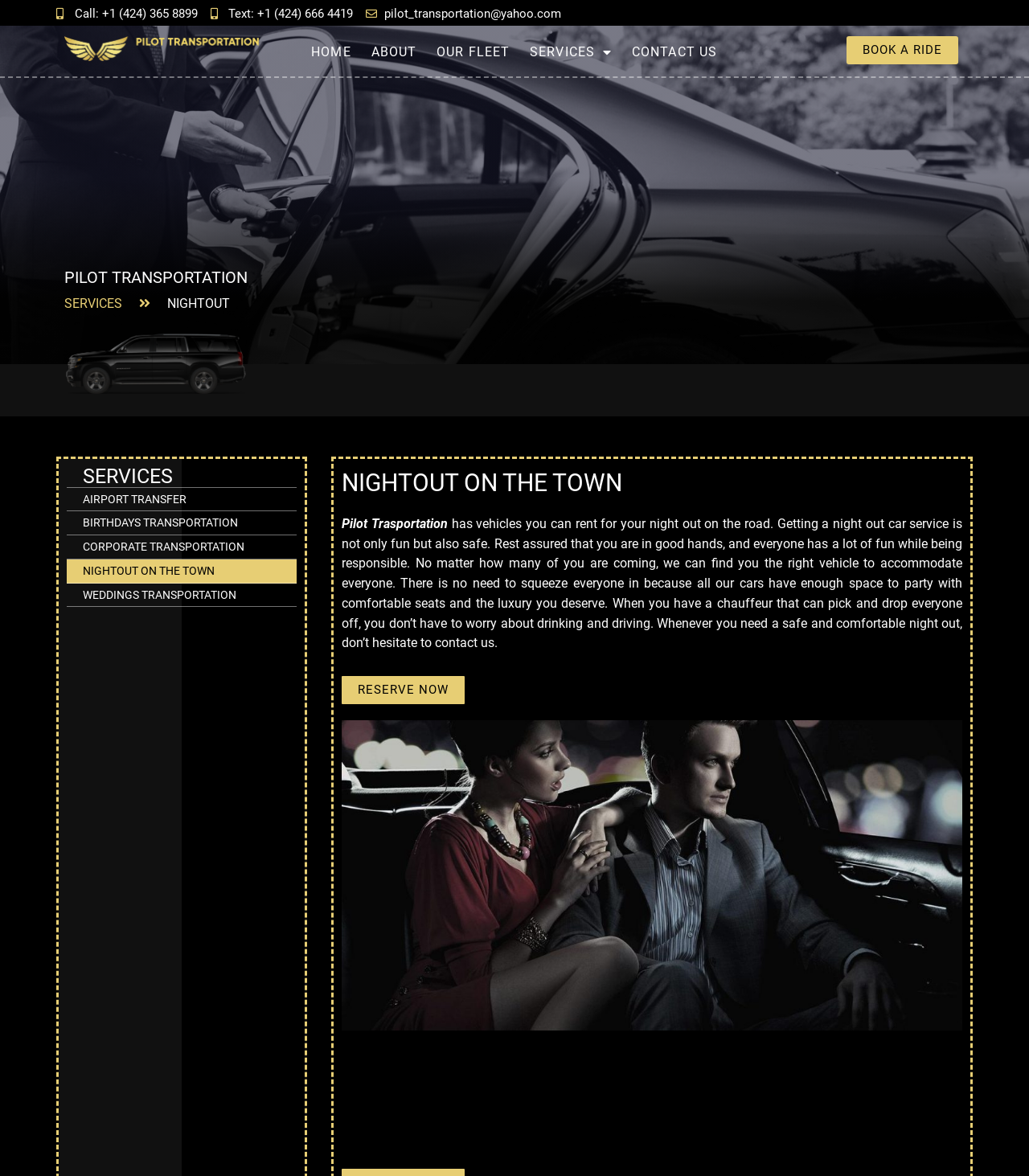Can you find the bounding box coordinates for the element that needs to be clicked to execute this instruction: "Reserve a vehicle now"? The coordinates should be given as four float numbers between 0 and 1, i.e., [left, top, right, bottom].

[0.332, 0.575, 0.452, 0.599]